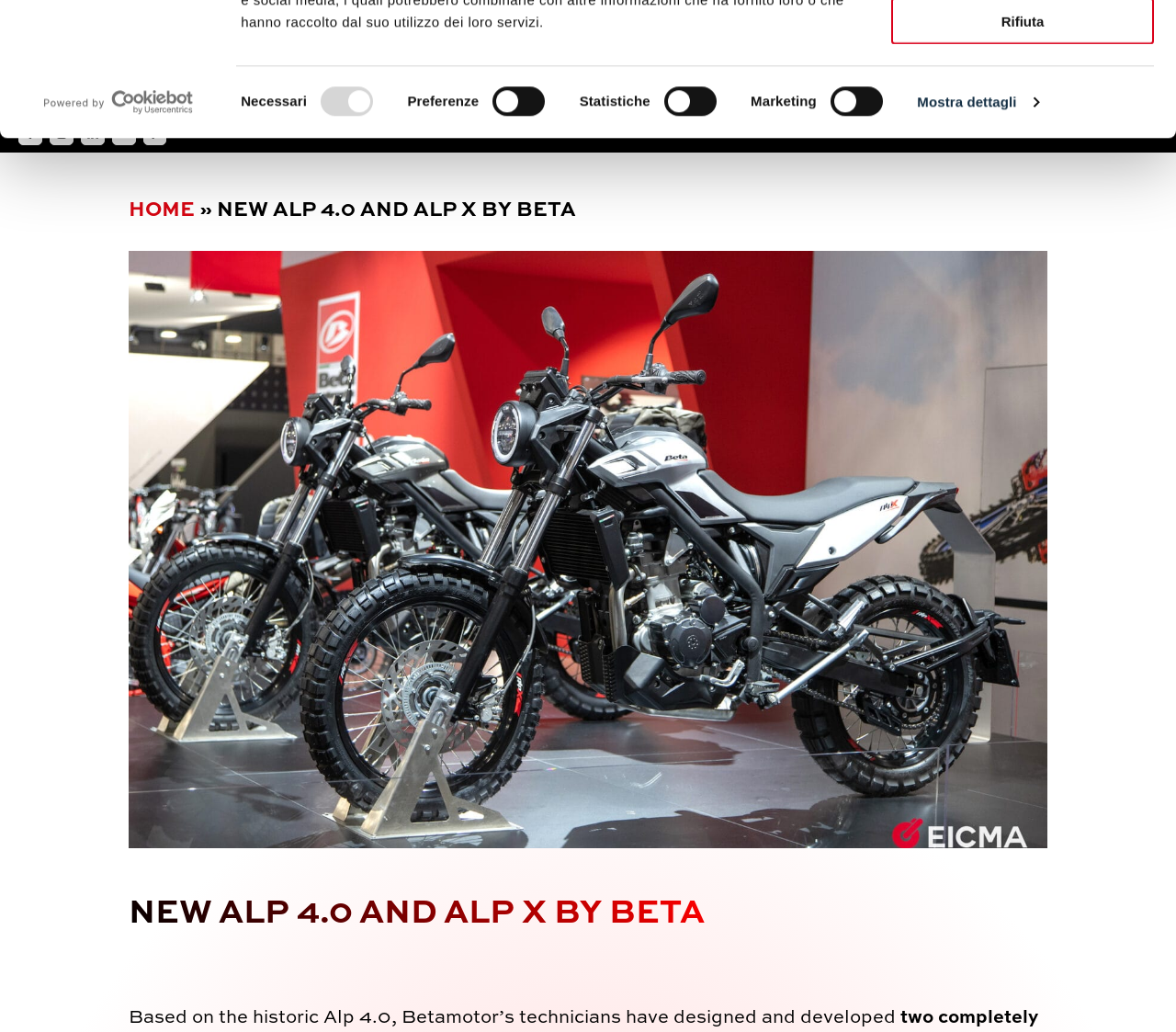What is the type of content available on the webpage?
Can you give a detailed and elaborate answer to the question?

I inferred this answer by analyzing the various links and text on the webpage, which suggest that the webpage is dedicated to providing information about motorcycles, including their features, exhibitions, and news.